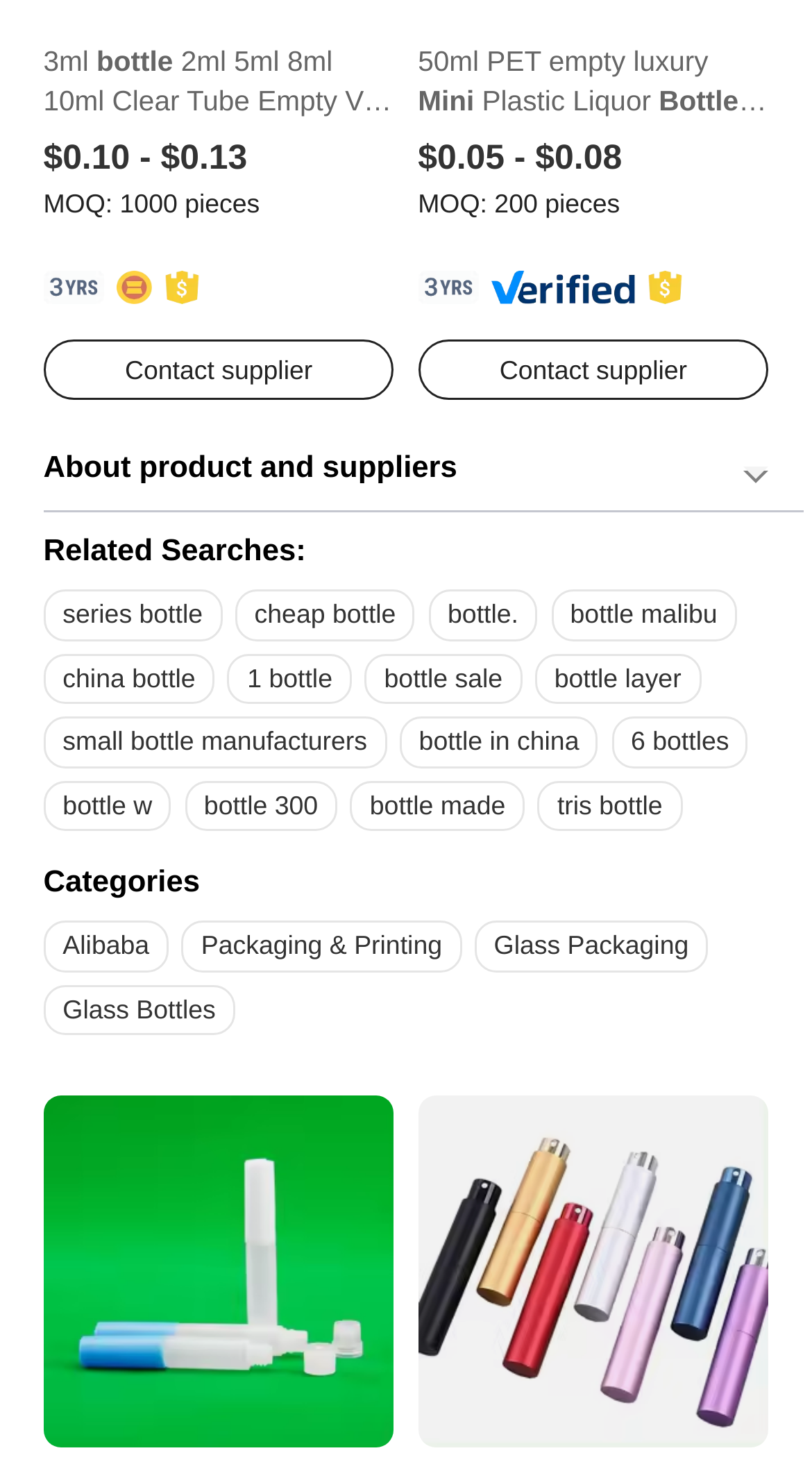Please identify the bounding box coordinates of the element's region that needs to be clicked to fulfill the following instruction: "Contact supplier". The bounding box coordinates should consist of four float numbers between 0 and 1, i.e., [left, top, right, bottom].

[0.053, 0.232, 0.485, 0.274]